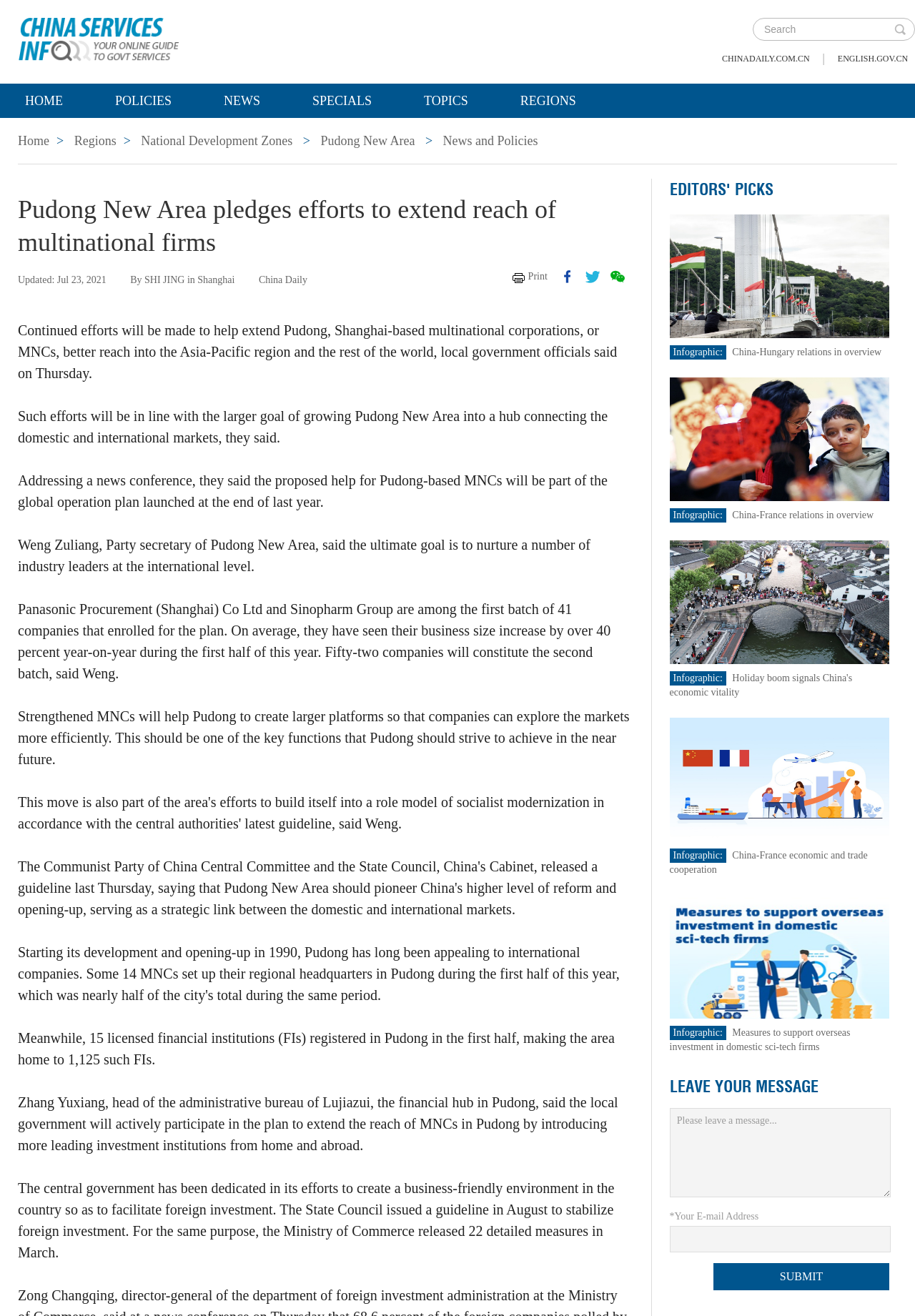Please mark the clickable region by giving the bounding box coordinates needed to complete this instruction: "Go to a list of Shows".

None